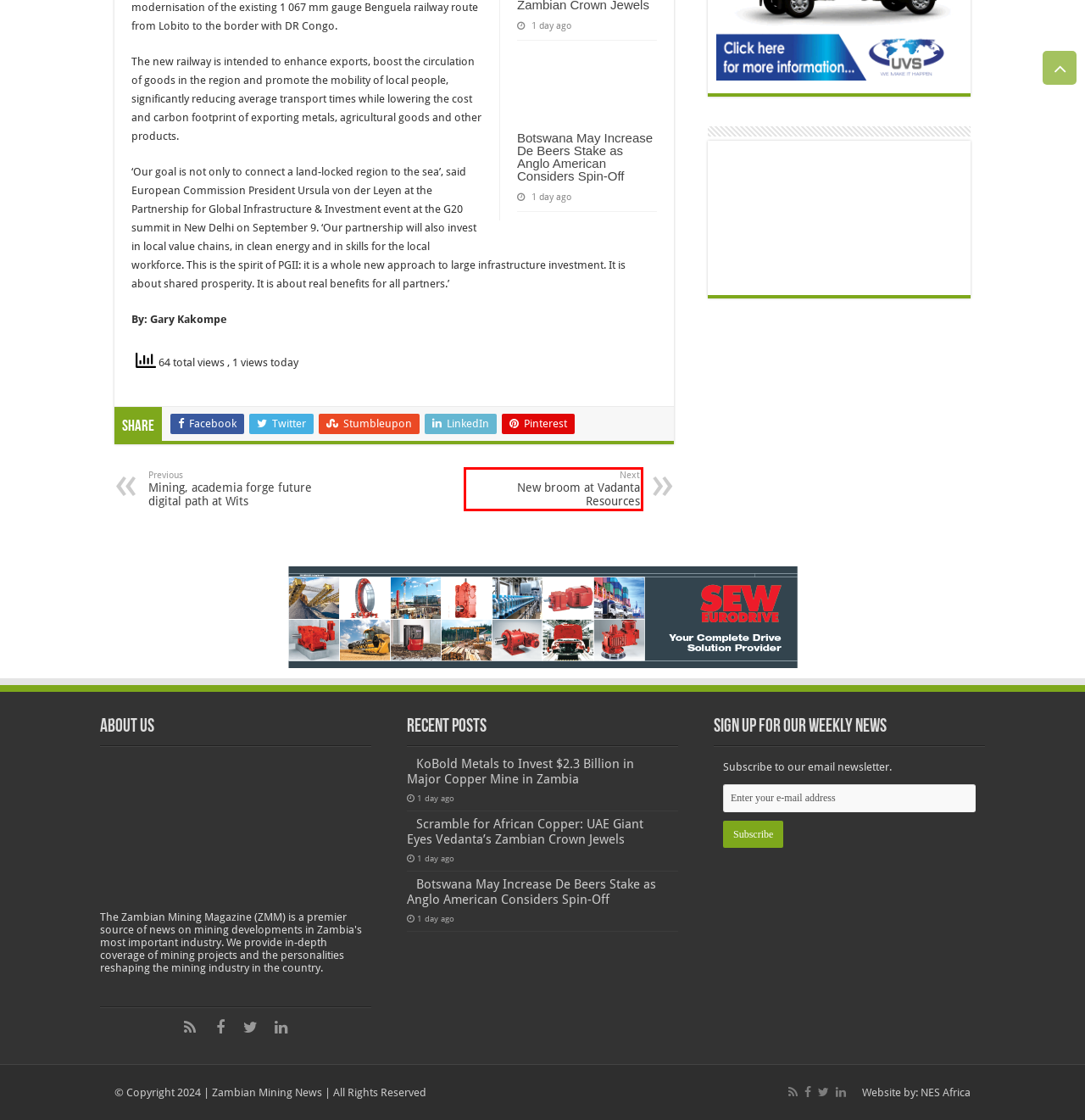You have a screenshot of a webpage with a red bounding box around a UI element. Determine which webpage description best matches the new webpage that results from clicking the element in the bounding box. Here are the candidates:
A. Local News Archives - Zambian Mining News
B. Advertising - Zambian Mining News
C. Mining, academia forge future digital path at Wits - Zambian Mining News
D. Botswana May Increase De Beers Stake as Anglo American Considers Spin-Off - Zambian Mining News
E. NES Africa Group | Training | IT Solutions | Recruitment in Africa
F. Mining Indaba Updates - Zambian Mining News
G. Vedanta oppose winding up - Zambian Mining News
H. New broom at Vadanta Resources - Zambian Mining News

H